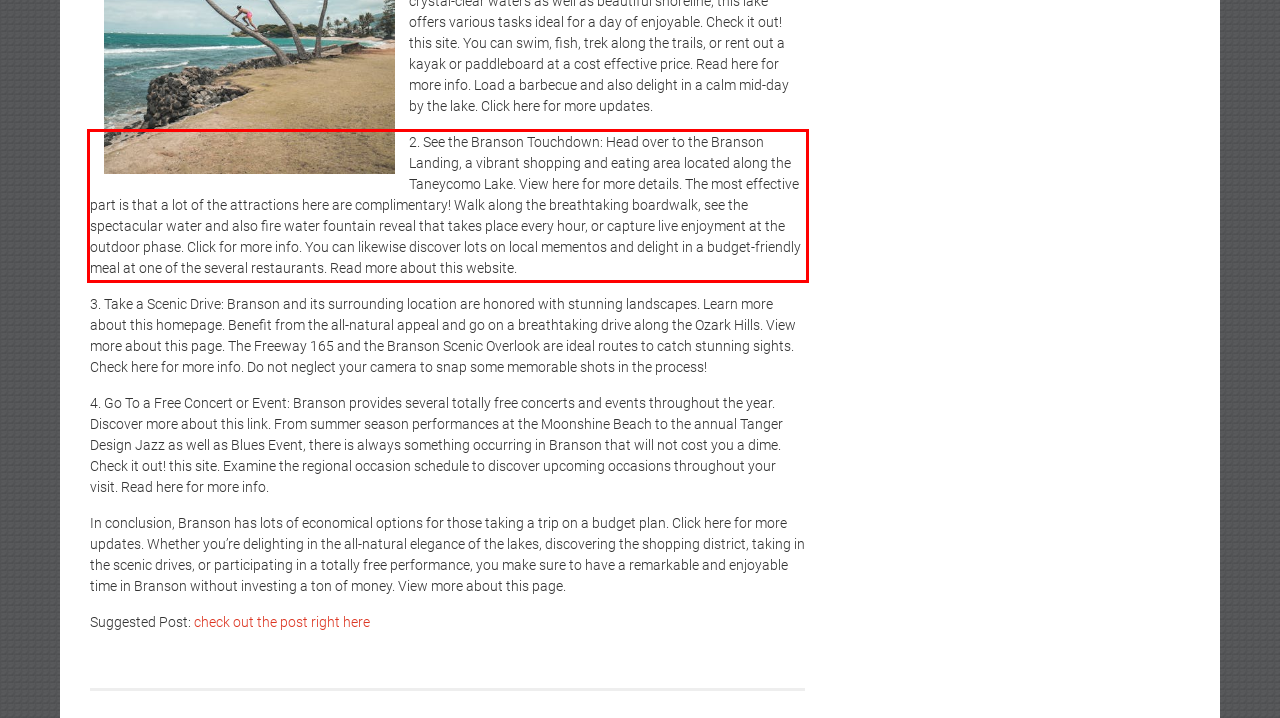Please identify the text within the red rectangular bounding box in the provided webpage screenshot.

2. See the Branson Touchdown: Head over to the Branson Landing, a vibrant shopping and eating area located along the Taneycomo Lake. View here for more details. The most effective part is that a lot of the attractions here are complimentary! Walk along the breathtaking boardwalk, see the spectacular water and also fire water fountain reveal that takes place every hour, or capture live enjoyment at the outdoor phase. Click for more info. You can likewise discover lots on local mementos and delight in a budget-friendly meal at one of the several restaurants. Read more about this website.